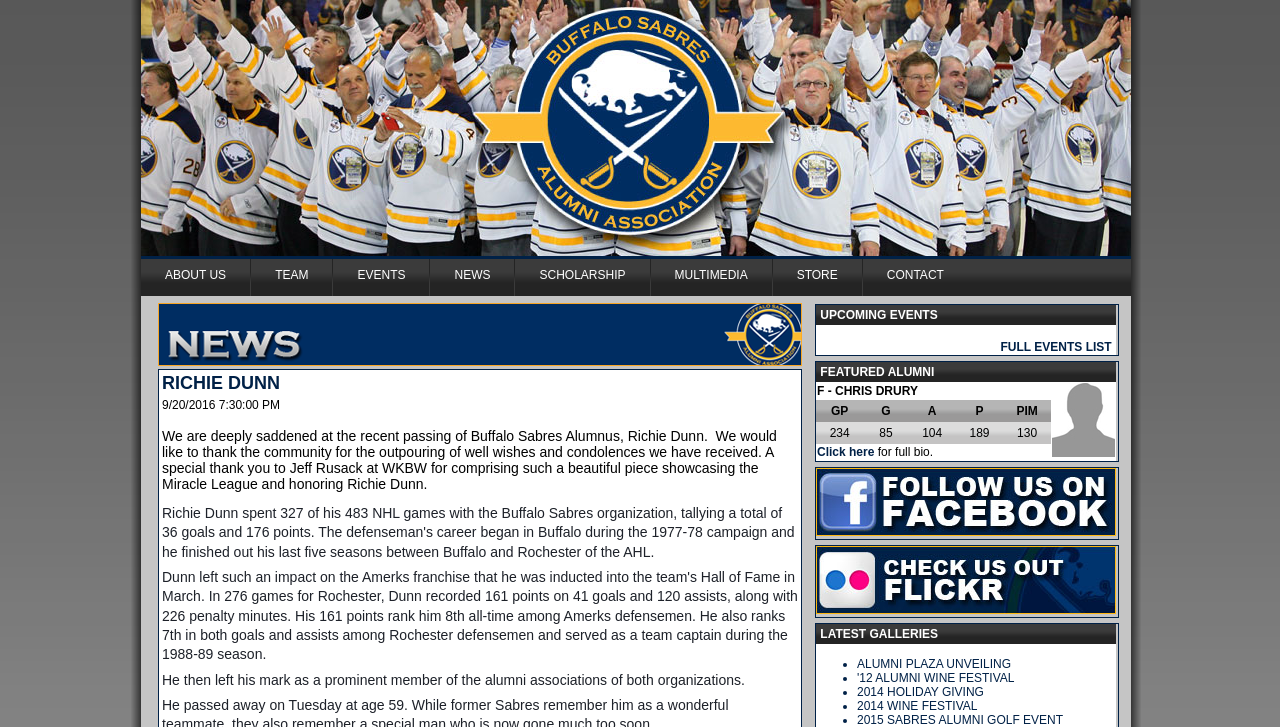Reply to the question with a brief word or phrase: What is the title of the latest news?

RICHIE DUNN